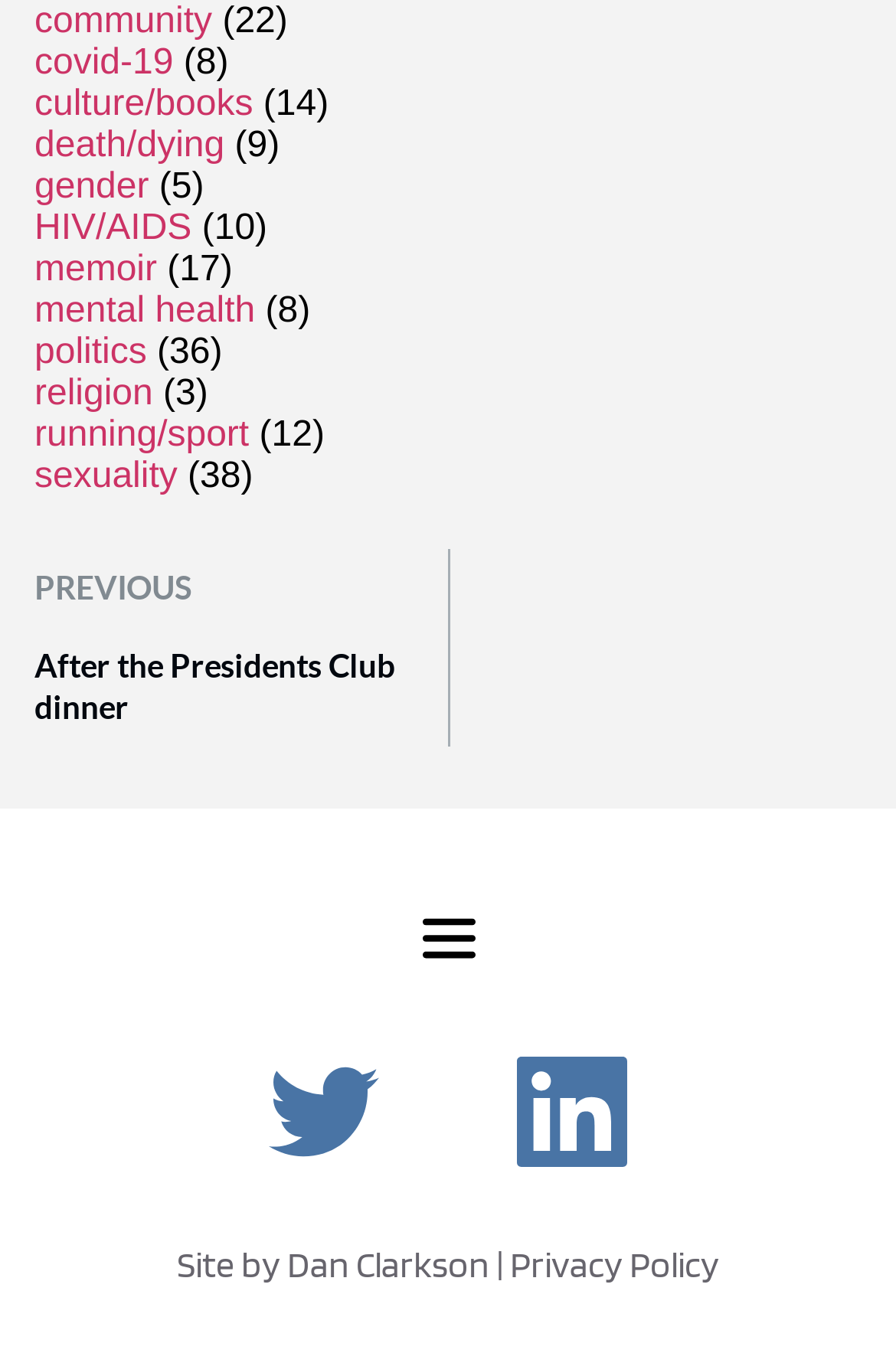Determine the bounding box coordinates of the clickable element to achieve the following action: 'visit Journal of Iatrogenic Medicine'. Provide the coordinates as four float values between 0 and 1, formatted as [left, top, right, bottom].

None